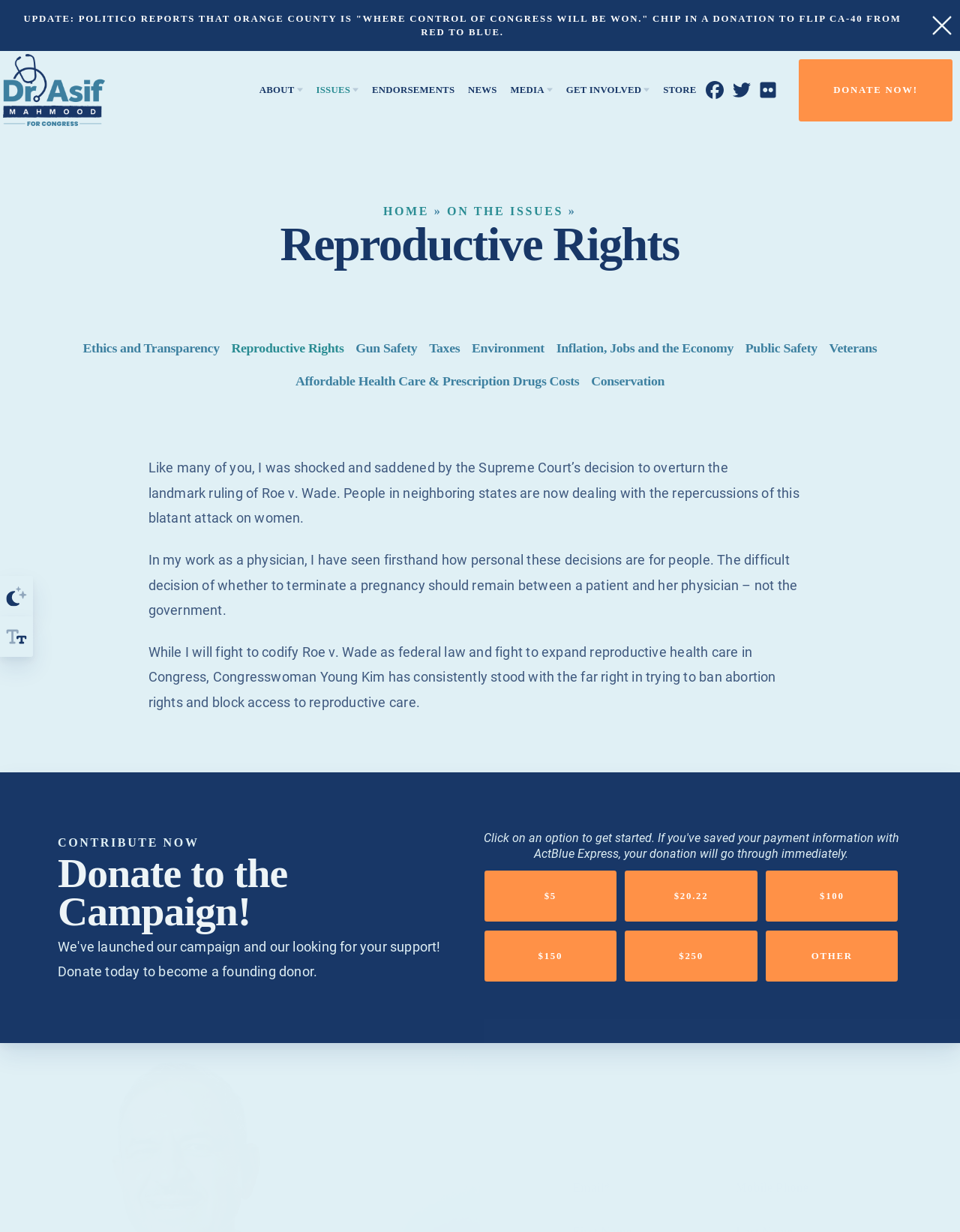What is the name of the candidate running for Congress?
Give a detailed response to the question by analyzing the screenshot.

I determined the answer by looking at the root element 'Reproductive Rights - Dr. Asif Mahmood for Congress' which suggests that Dr. Asif Mahmood is the candidate running for Congress.